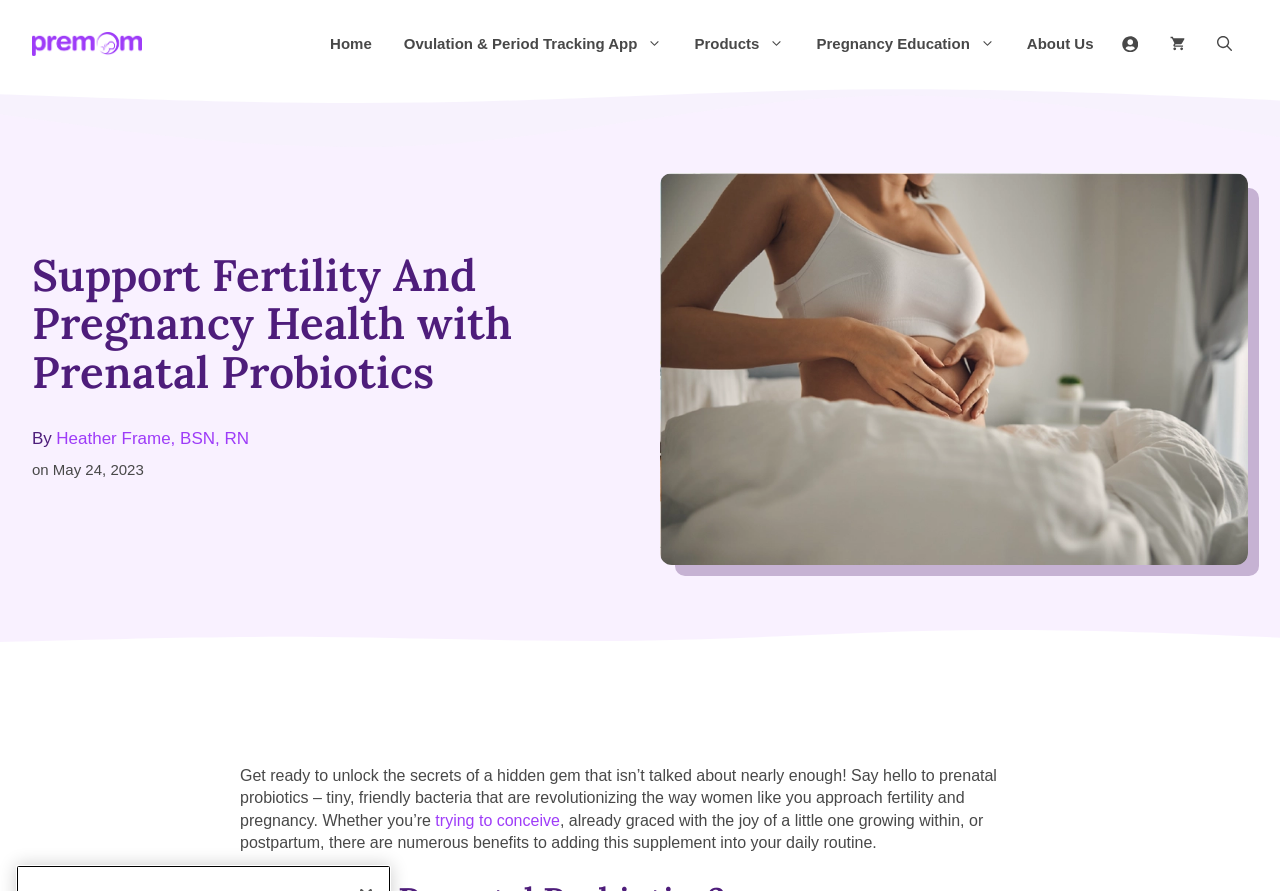Please locate the clickable area by providing the bounding box coordinates to follow this instruction: "Read the article by Heather Frame, BSN, RN".

[0.044, 0.481, 0.195, 0.503]